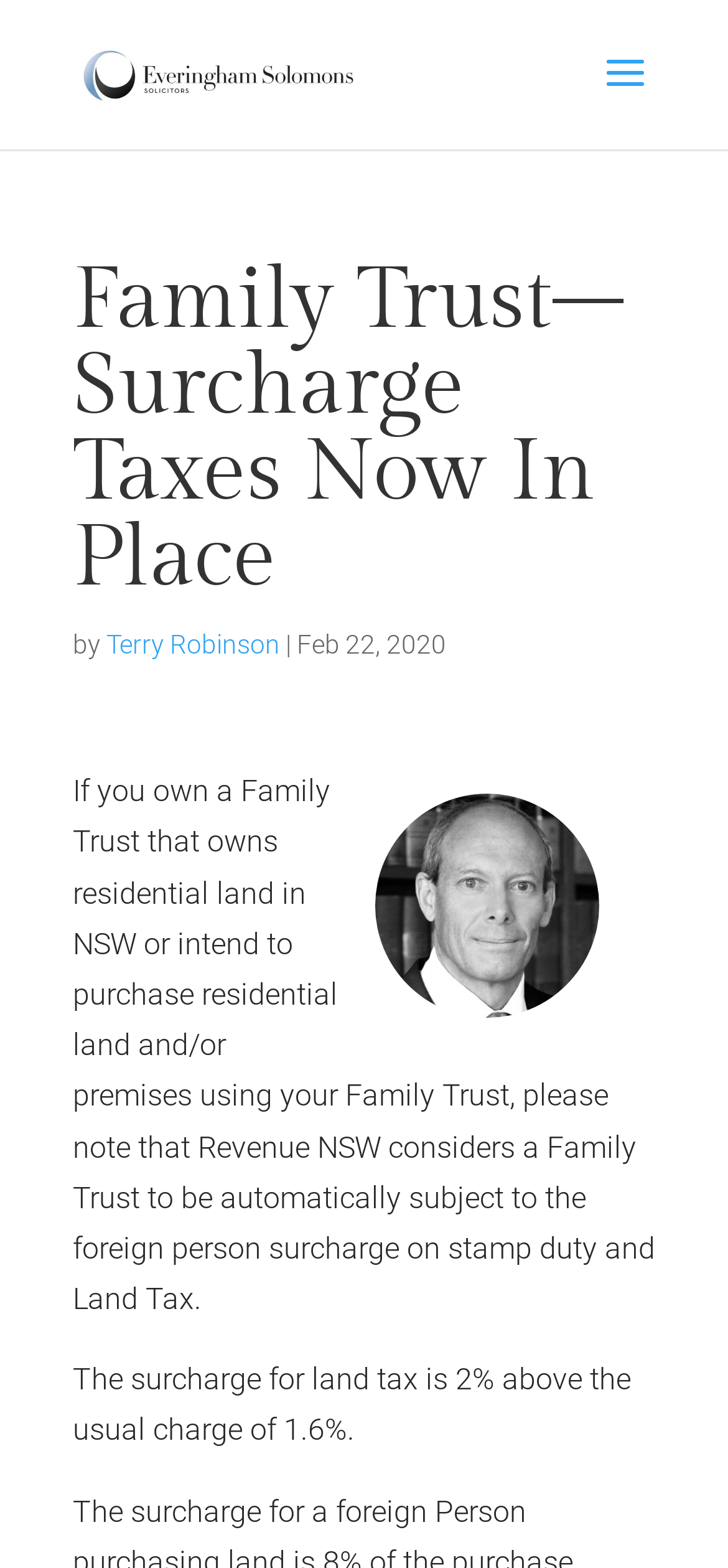Explain the contents of the webpage comprehensively.

The webpage is about a news article or blog post from Everingham Solomons Solicitors, a law firm in Tamworth. At the top, there is a logo of the law firm, accompanied by a link to the firm's website. Below the logo, there is a heading that reads "Family Trust– Surcharge Taxes Now In Place". 

To the right of the heading, there is a byline that indicates the article was written by Terry Robinson, with the date "Feb 22, 2020" following it. The main content of the article is a paragraph that explains how Family Trusts that own residential land in NSW are subject to a foreign person surcharge on stamp duty and Land Tax. 

Further down, there is another paragraph that provides more details about the surcharge, stating that it is 2% above the usual charge of 1.6%. The overall layout of the webpage is simple, with a clear hierarchy of information and a focus on the main article content.